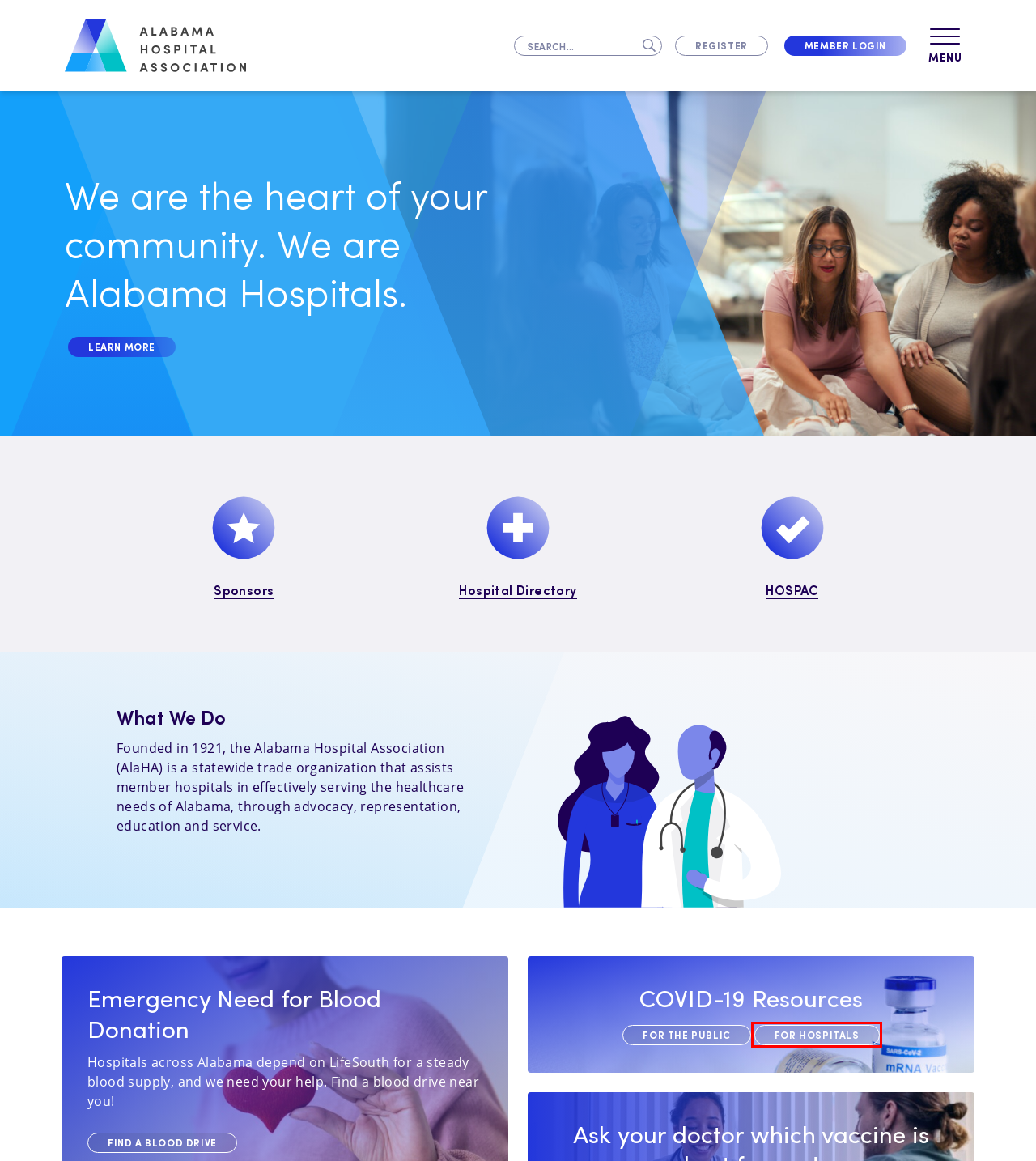Analyze the given webpage screenshot and identify the UI element within the red bounding box. Select the webpage description that best matches what you expect the new webpage to look like after clicking the element. Here are the candidates:
A. Member Registration - Alabama Hospital Association
B. Scout Branding | Award-Winning Agency in Birmingham, Alabama
C. Current Outbreak Info. for Hospitals - Alabama Hospital Association
D. Sponsors - Alabama Hospital Association
E. HOSPAC - Alabama Hospital Association
F. Information for all Alabamians - Alabama Hospital Association
G. Map of Alabama’s Hospitals - Alabama Hospital Association
H. Log In ‹ Alabama Hospital Association — WordPress

C